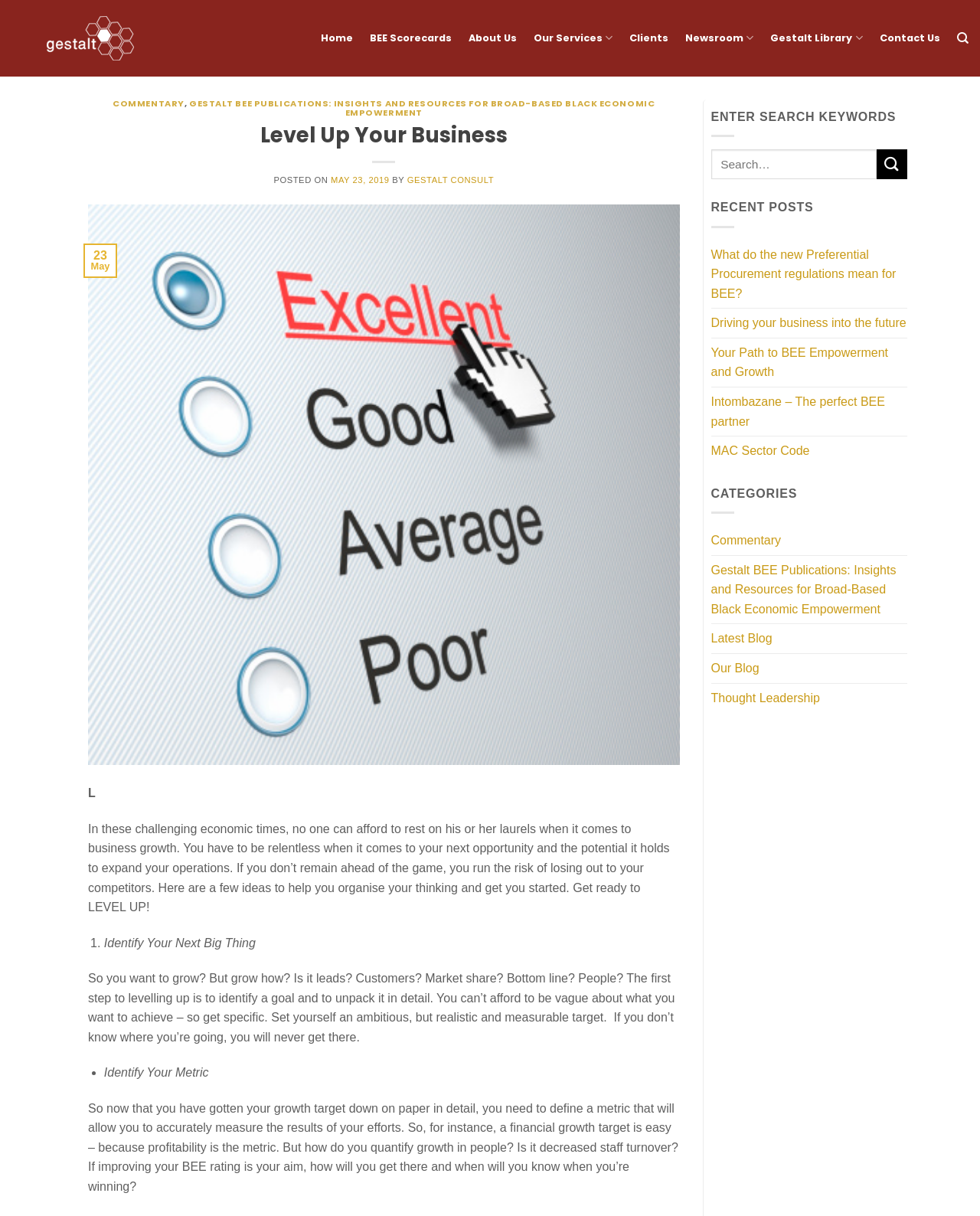Pinpoint the bounding box coordinates of the clickable area necessary to execute the following instruction: "Read the 'COMMENTARY, GESTALT BEE PUBLICATIONS: INSIGHTS AND RESOURCES FOR BROAD-BASED BLACK ECONOMIC EMPOWERMENT' article". The coordinates should be given as four float numbers between 0 and 1, namely [left, top, right, bottom].

[0.109, 0.082, 0.675, 0.097]